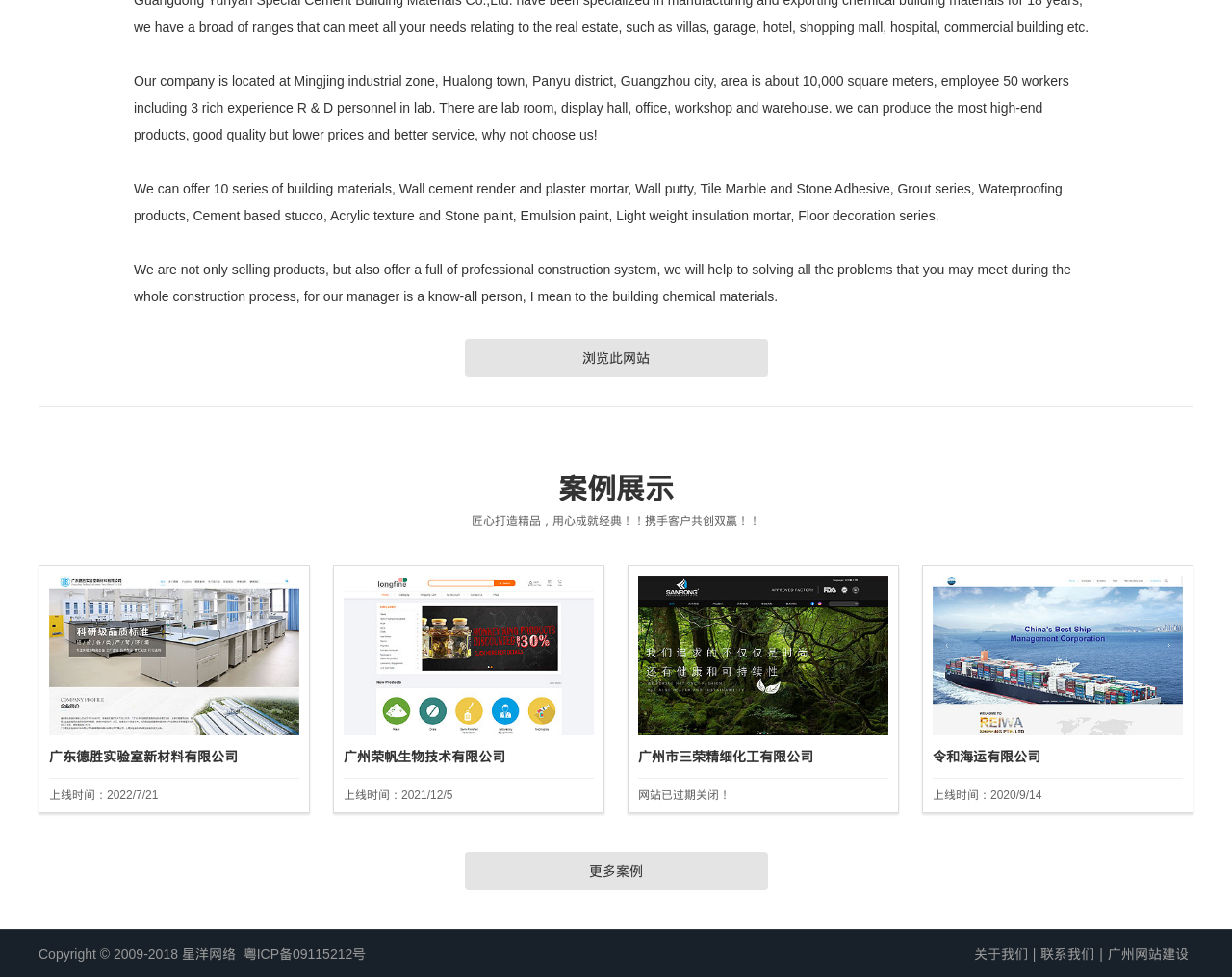With reference to the image, please provide a detailed answer to the following question: What is the company's location?

Based on the StaticText element with the text 'Our company is located at Mingjing industrial zone, Hualong town, Panyu district, Guangzhou city, area is about 10,000 square meters...', we can determine that the company is located in Guangzhou city.